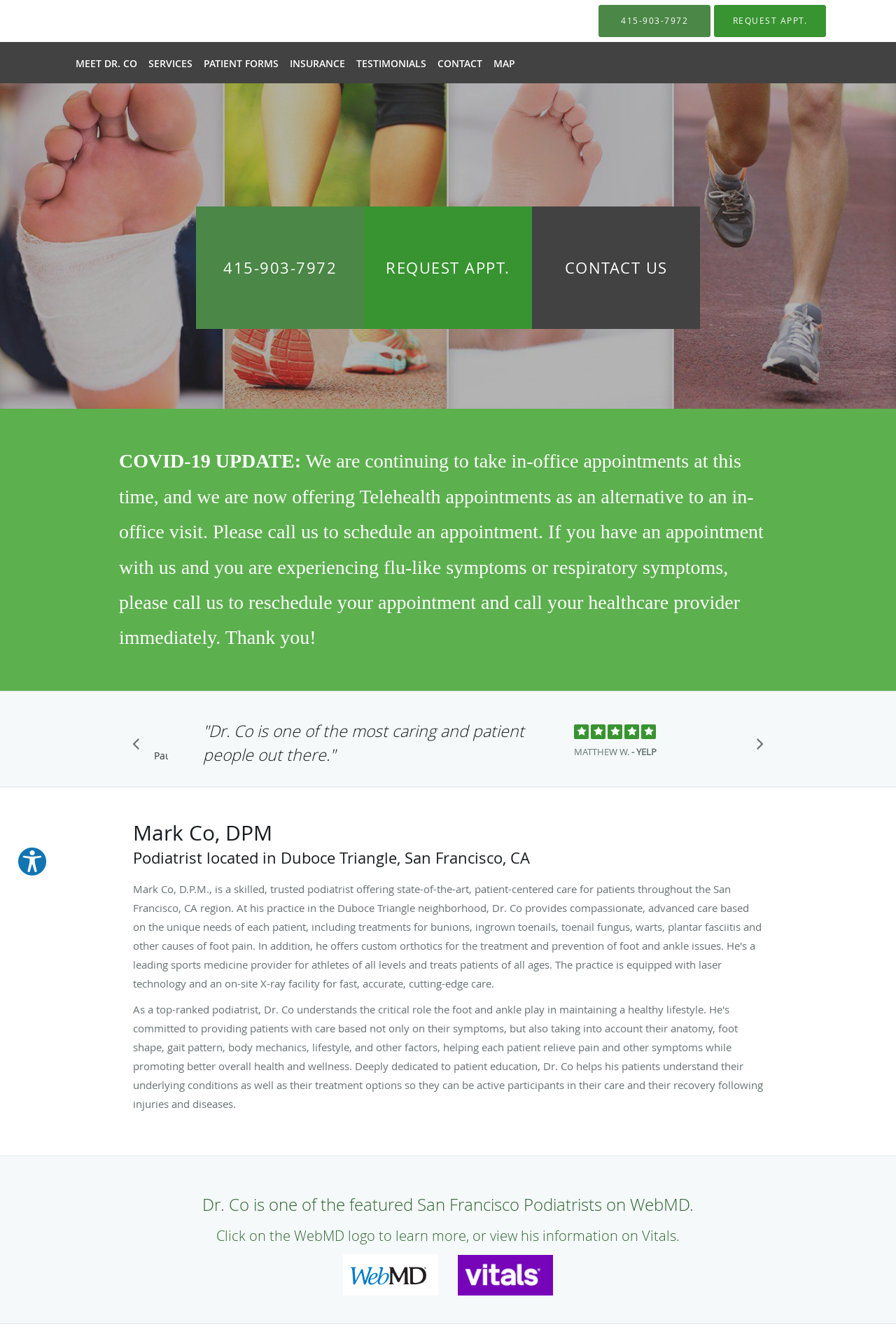What is the alternative to an in-office visit mentioned on the webpage?
Answer the question with as much detail as possible.

I found the alternative by reading the COVID-19 update section on the webpage, which mentions that they are now offering Telehealth appointments as an alternative to an in-office visit.